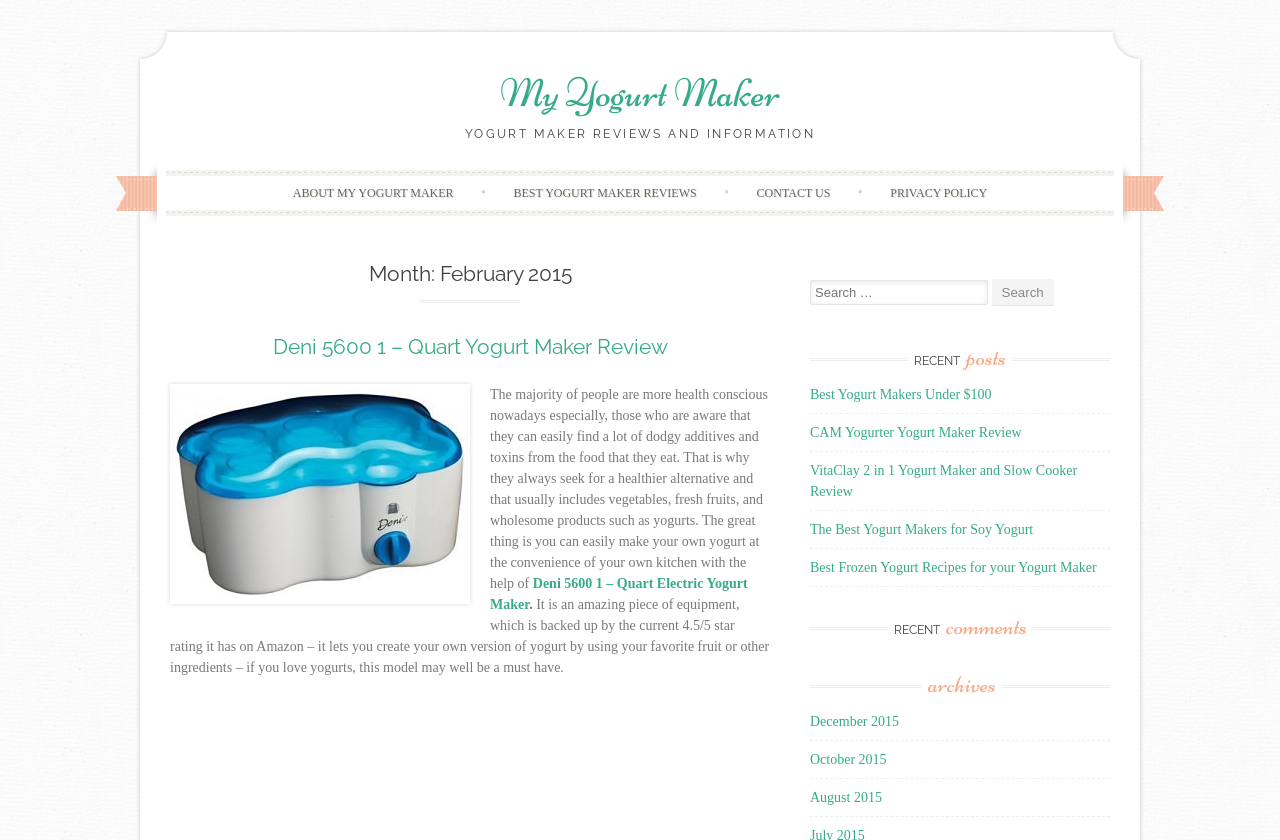Locate the bounding box of the UI element based on this description: "parent_node: Search for: value="Search"". Provide four float numbers between 0 and 1 as [left, top, right, bottom].

[0.775, 0.332, 0.823, 0.364]